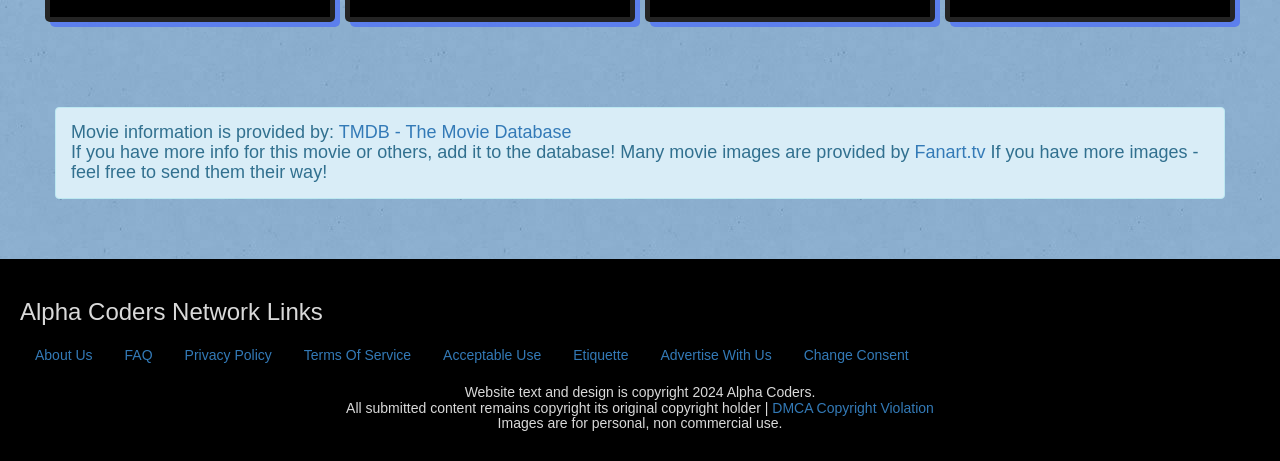Locate the bounding box coordinates of the segment that needs to be clicked to meet this instruction: "Read about Alpha Coders Network Links".

[0.016, 0.648, 0.984, 0.705]